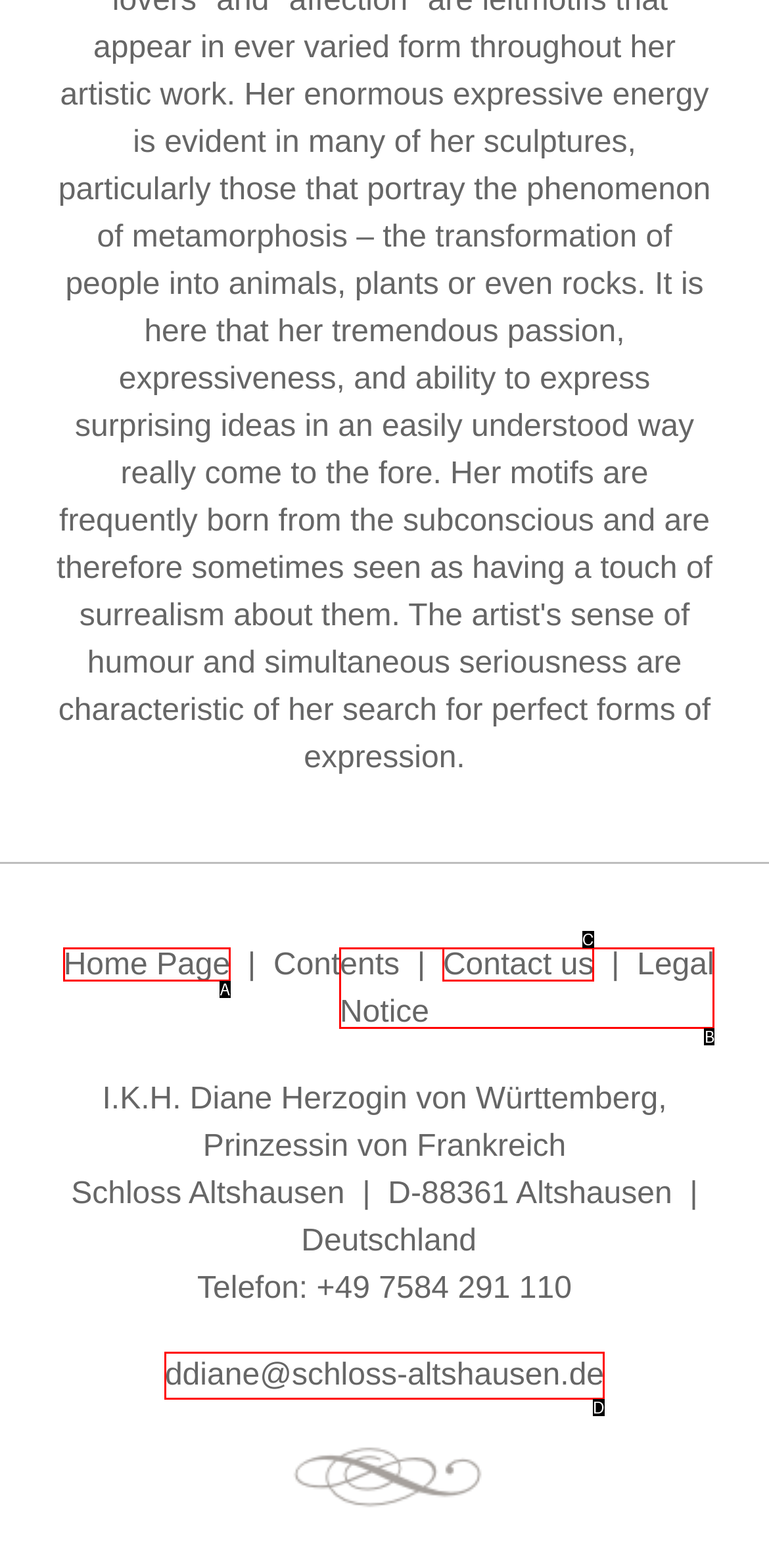Select the appropriate option that fits: Home Page
Reply with the letter of the correct choice.

A